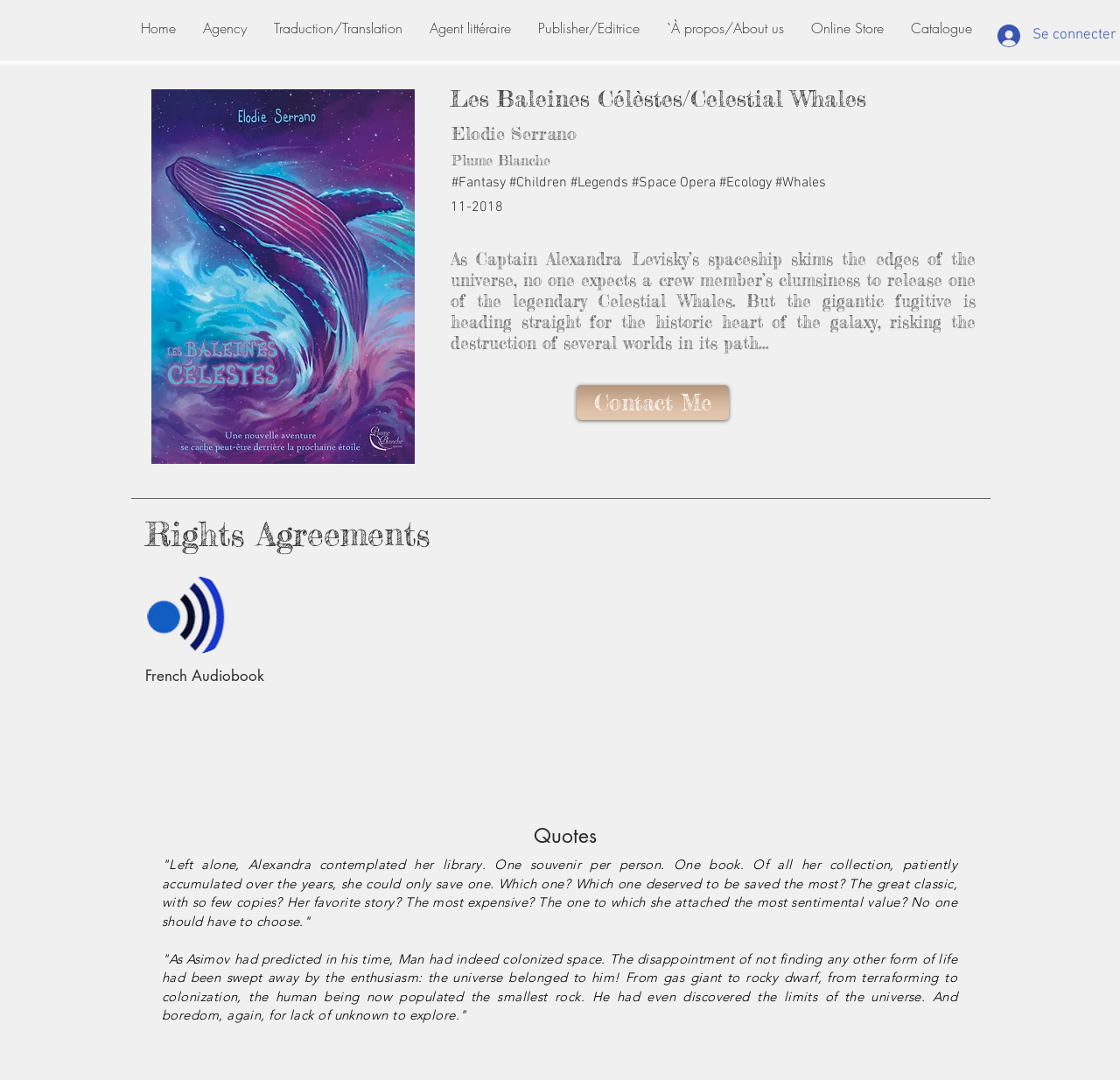For the given element description Home, determine the bounding box coordinates of the UI element. The coordinates should follow the format (top-left x, top-left y, bottom-right x, bottom-right y) and be within the range of 0 to 1.

[0.114, 0.01, 0.169, 0.042]